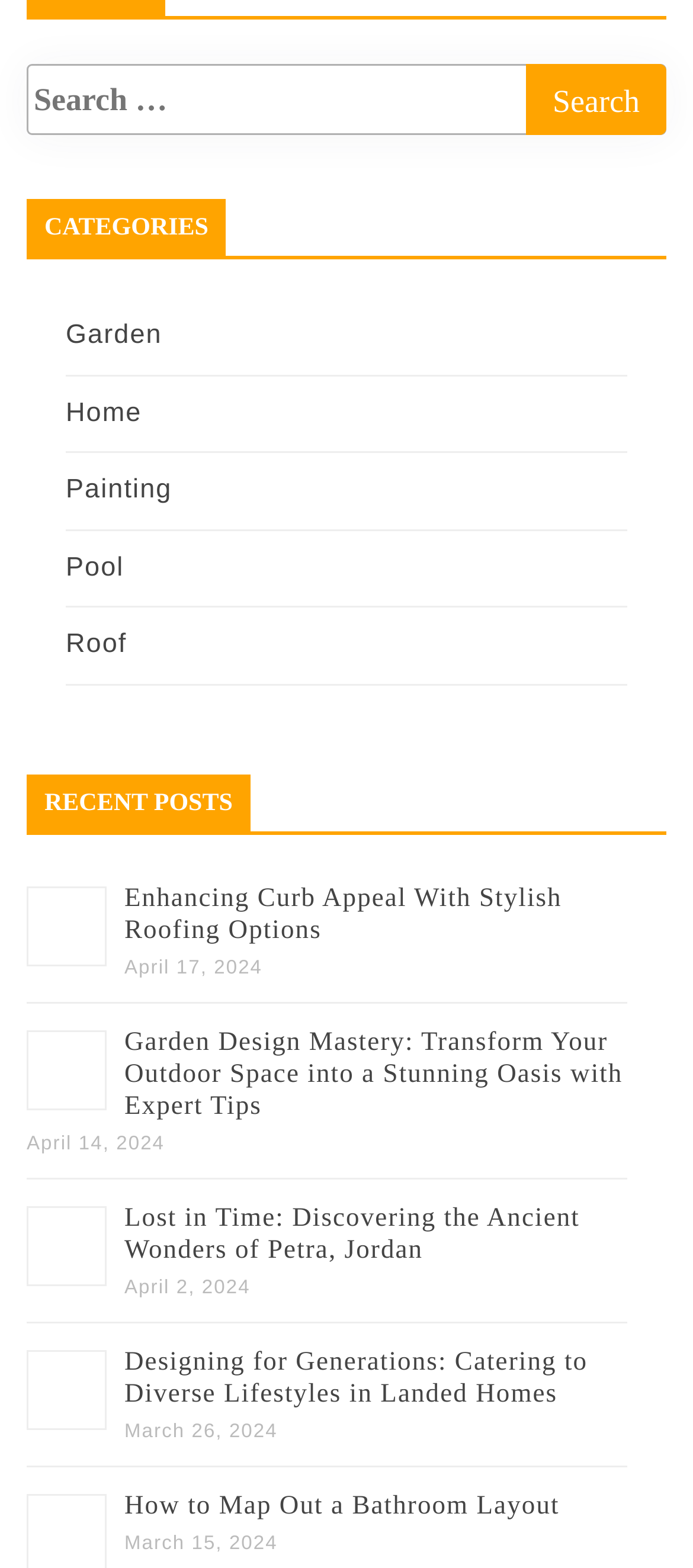Find the bounding box coordinates of the clickable area required to complete the following action: "search for something".

[0.038, 0.041, 0.962, 0.086]